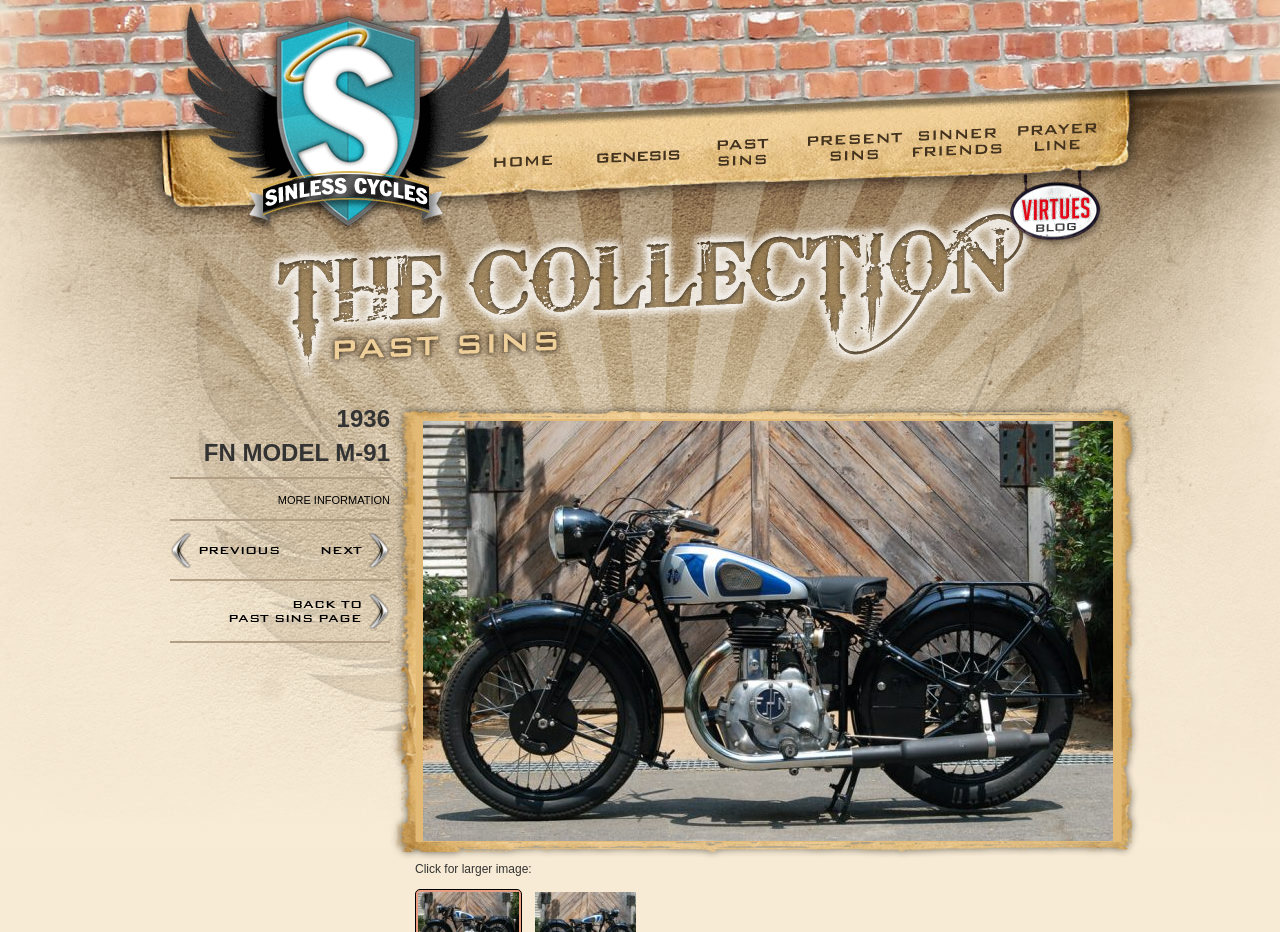What is the direction of the tablist?
Look at the screenshot and respond with a single word or phrase.

Horizontal